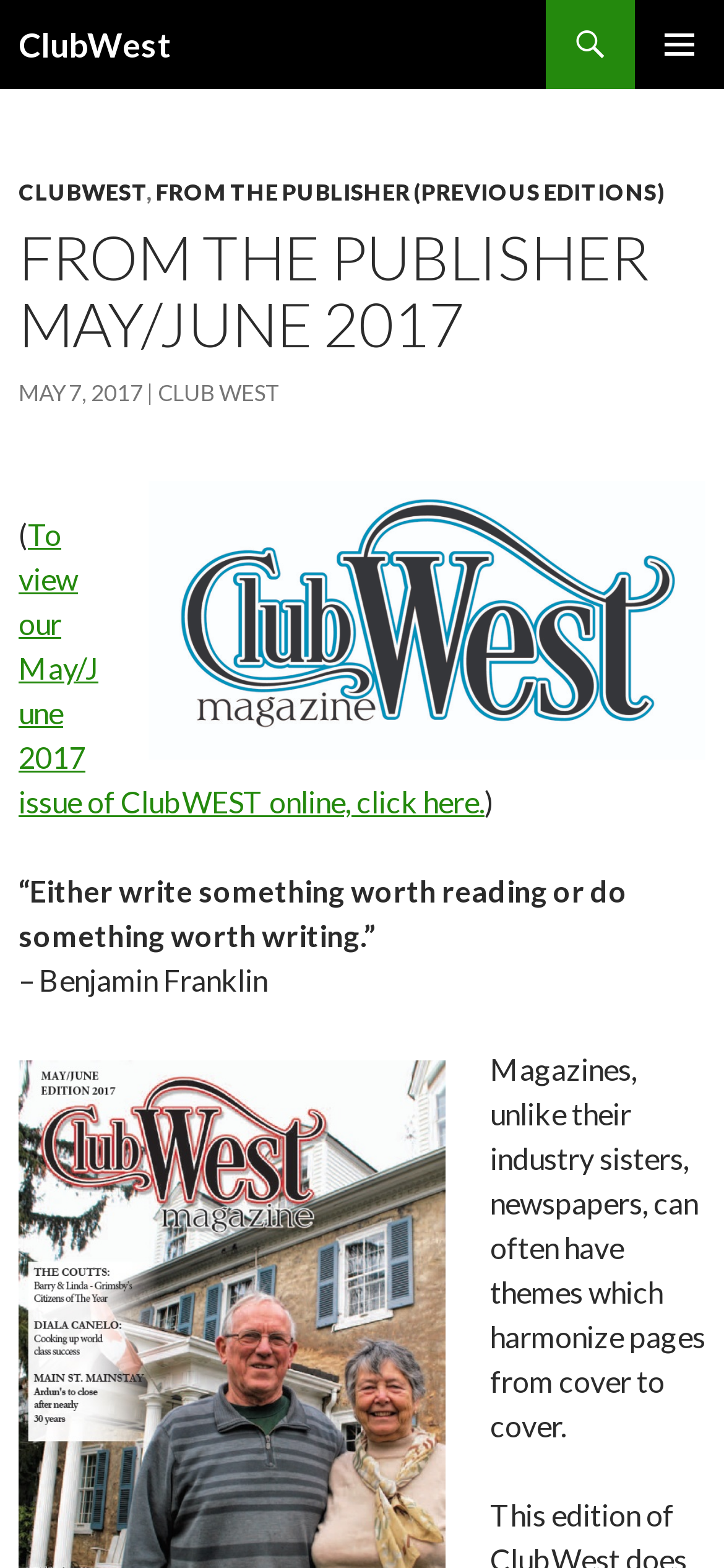Respond with a single word or phrase to the following question: What is the quote on the webpage?

“Either write something worth reading or do something worth writing.”